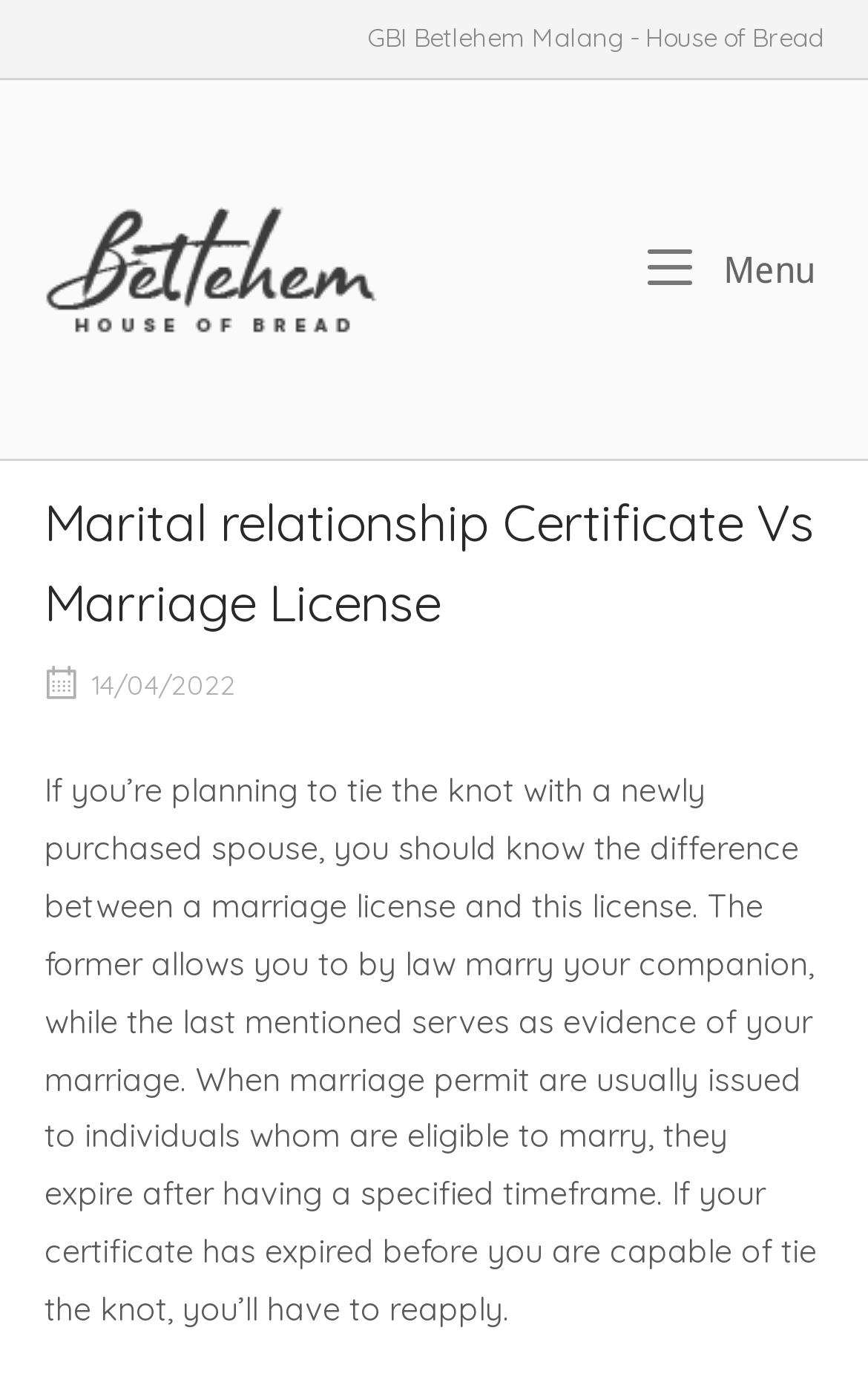Given the description "Home", provide the bounding box coordinates of the corresponding UI element.

None